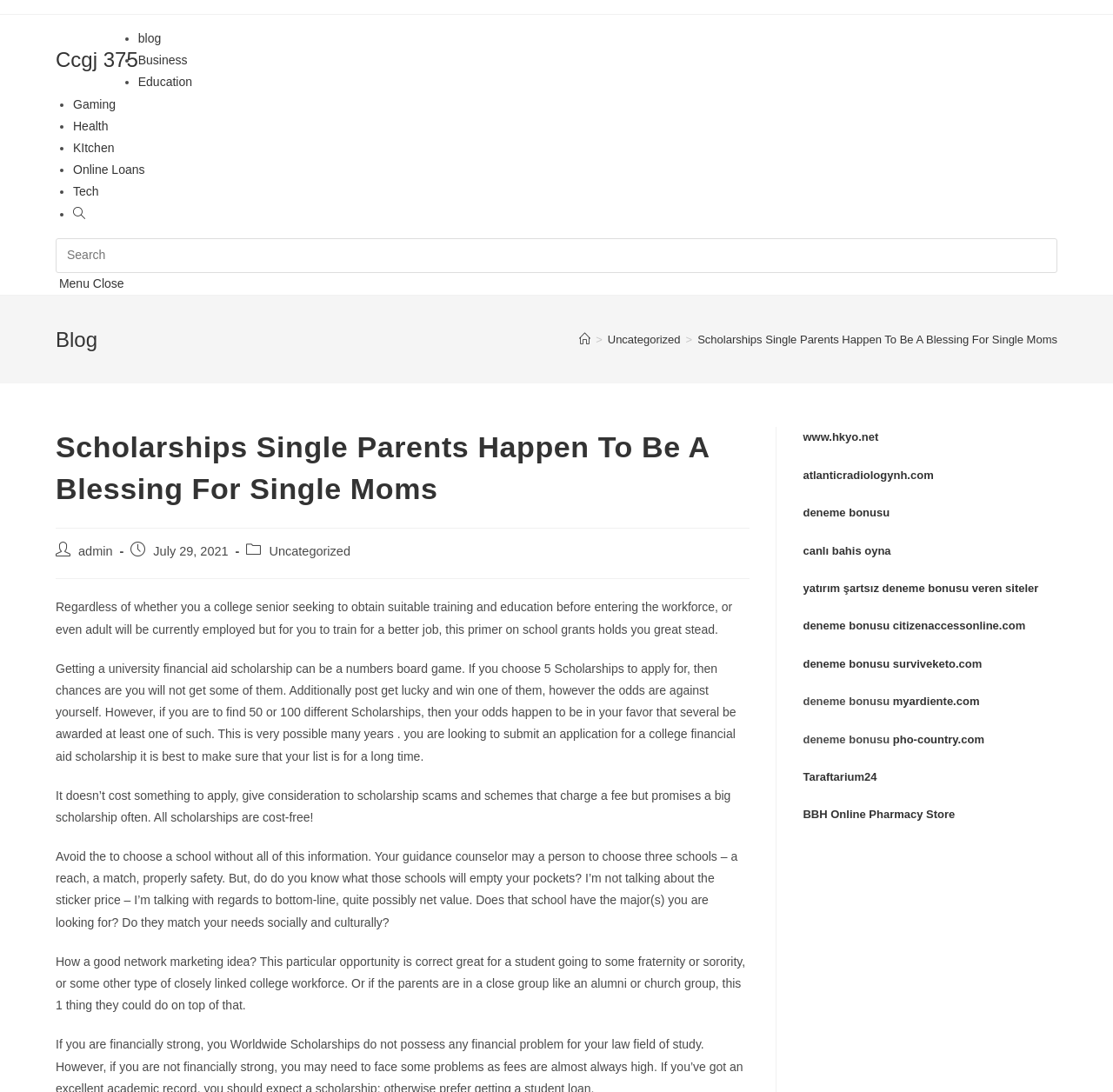Offer a meticulous description of the webpage's structure and content.

This webpage appears to be a blog post about scholarships for single parents. At the top, there is a navigation menu with links to various categories such as "blog", "Business", "Education", and more. Below the navigation menu, there is a search bar that allows users to search the website.

The main content of the webpage is a blog post titled "Scholarships Single Parents Happen To Be A Blessing For Single Moms". The post is divided into several sections, each with a heading and a block of text. The text discusses the importance of scholarships for single parents, how to increase one's chances of getting a scholarship, and how to avoid scams.

To the right of the main content, there is a sidebar with links to various external websites, including online pharmacies and sports betting sites. There are also links to other blog posts or categories on the same website.

At the bottom of the webpage, there is a section with links to related posts or categories, as well as a section with metadata about the post, including the author, publication date, and categories.